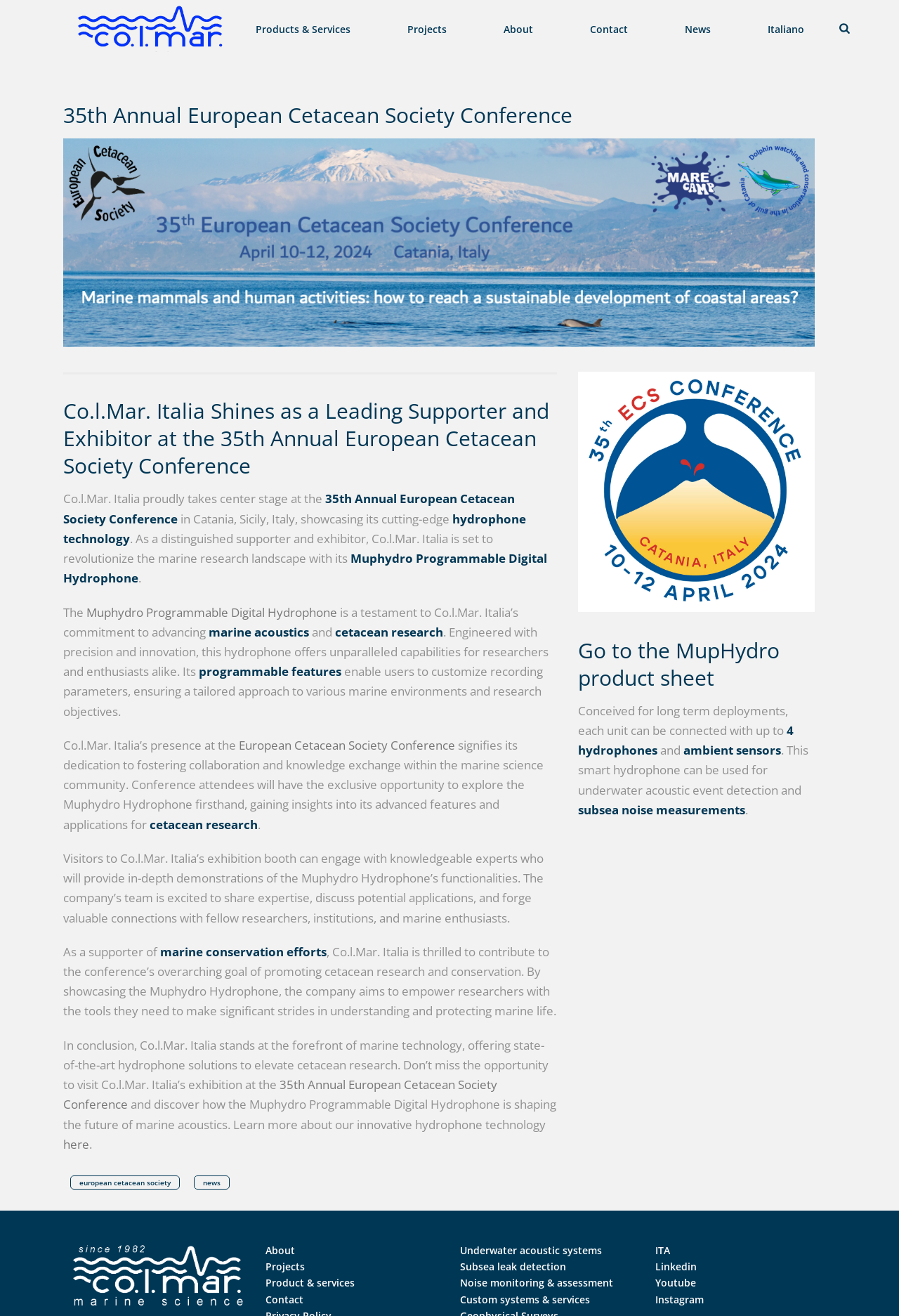What is the purpose of the Muphydro Hydrophone?
Based on the visual content, answer with a single word or a brief phrase.

underwater acoustic event detection and subsea noise measurements